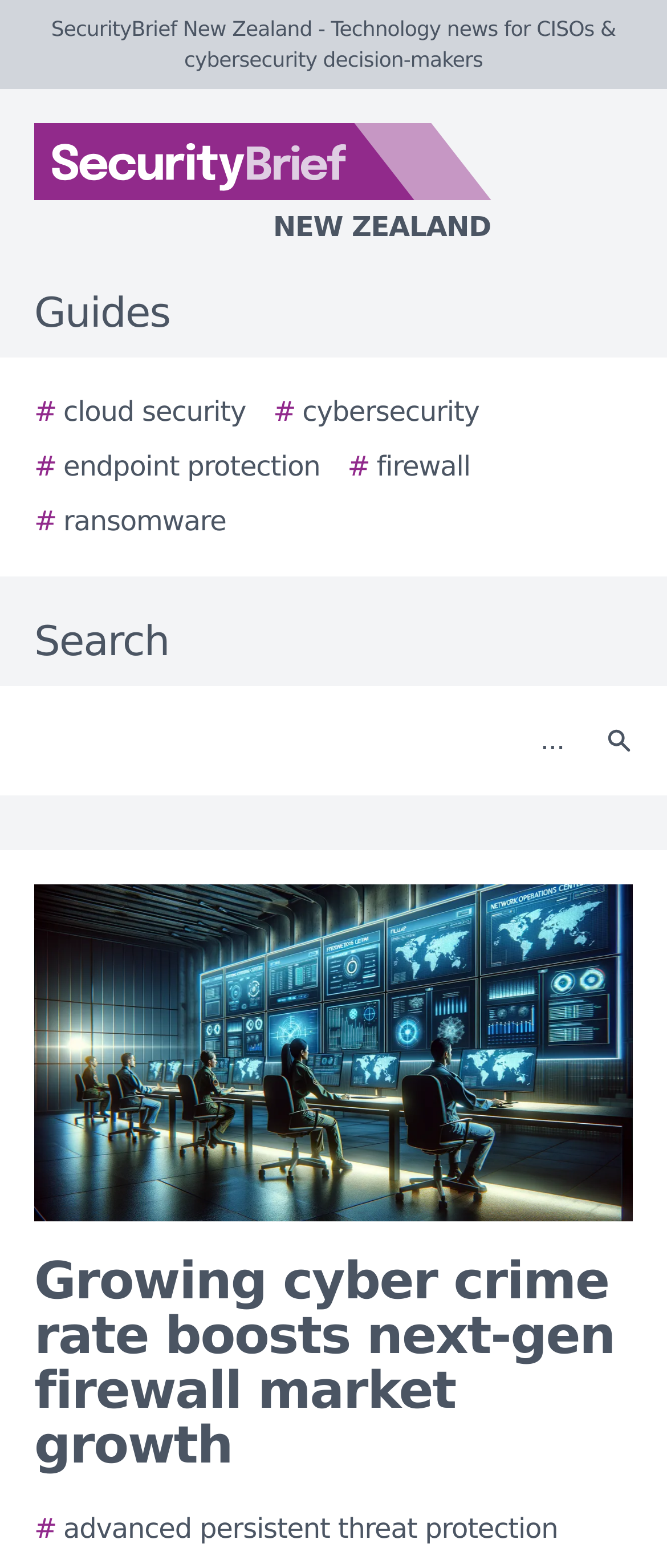Locate the bounding box coordinates of the clickable area to execute the instruction: "Click on the Search button". Provide the coordinates as four float numbers between 0 and 1, represented as [left, top, right, bottom].

[0.877, 0.446, 0.979, 0.499]